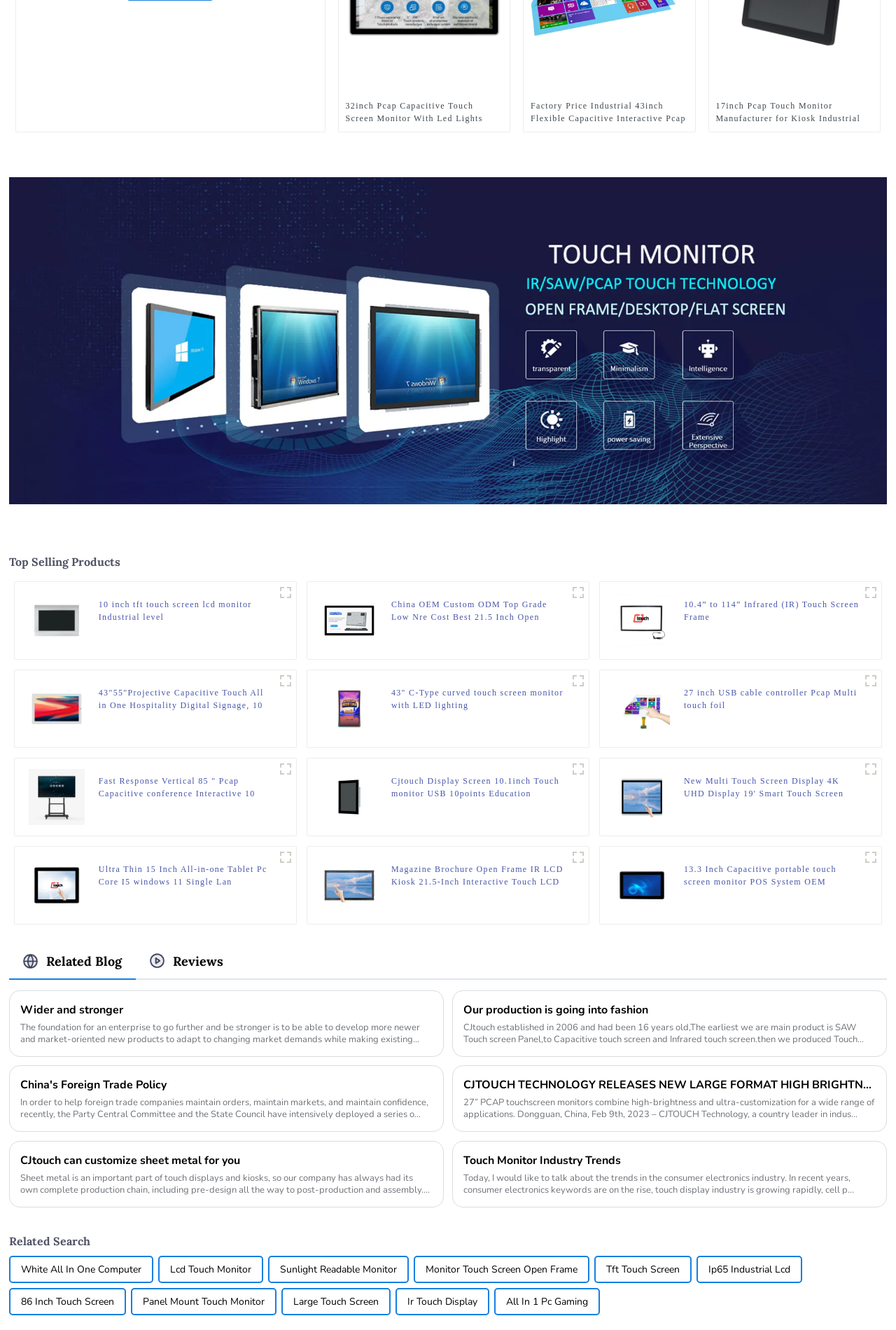Provide the bounding box coordinates of the section that needs to be clicked to accomplish the following instruction: "Click on News Home."

None